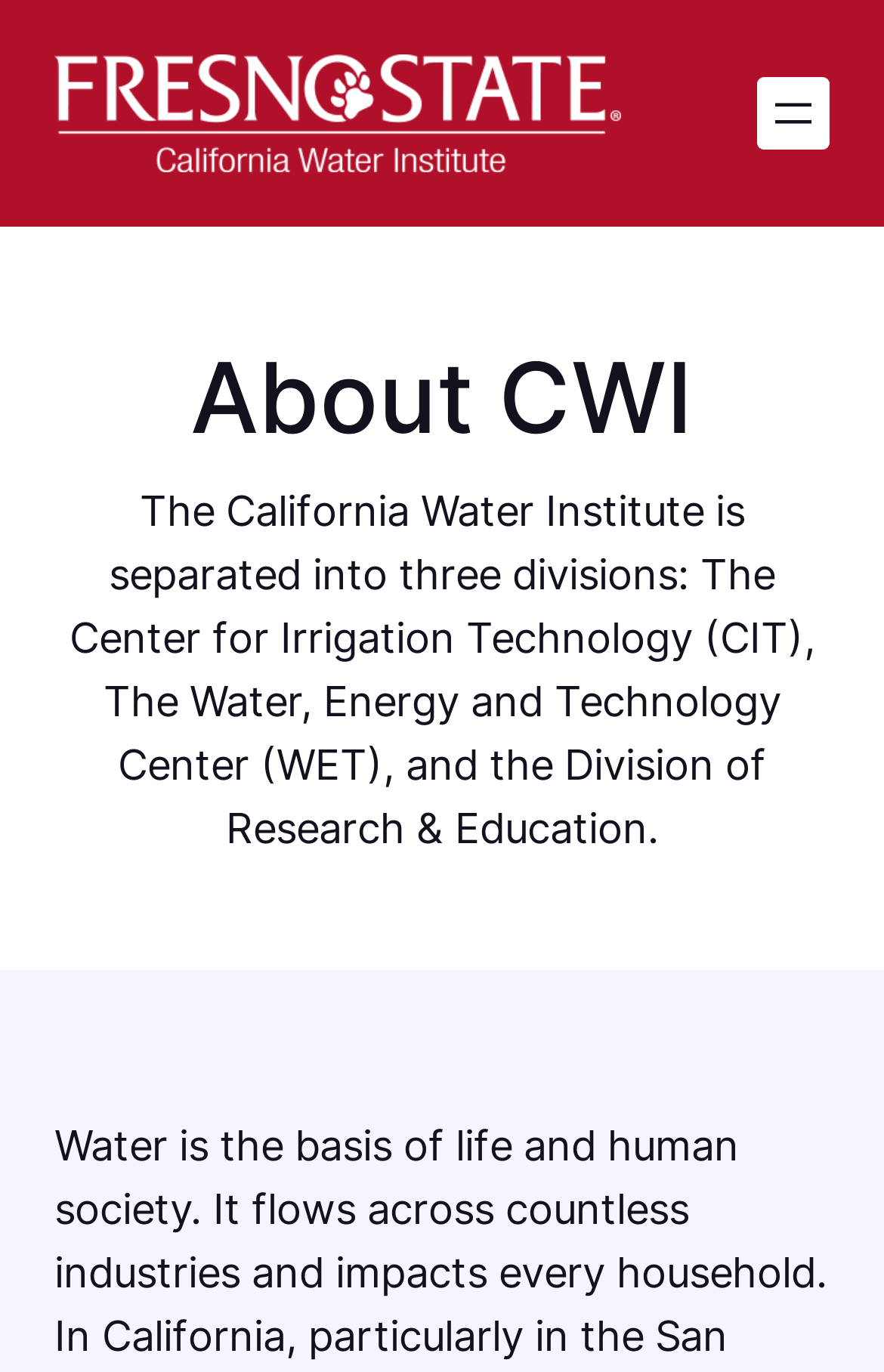Extract the bounding box for the UI element that matches this description: "aria-label="Open menu"".

[0.856, 0.056, 0.938, 0.109]